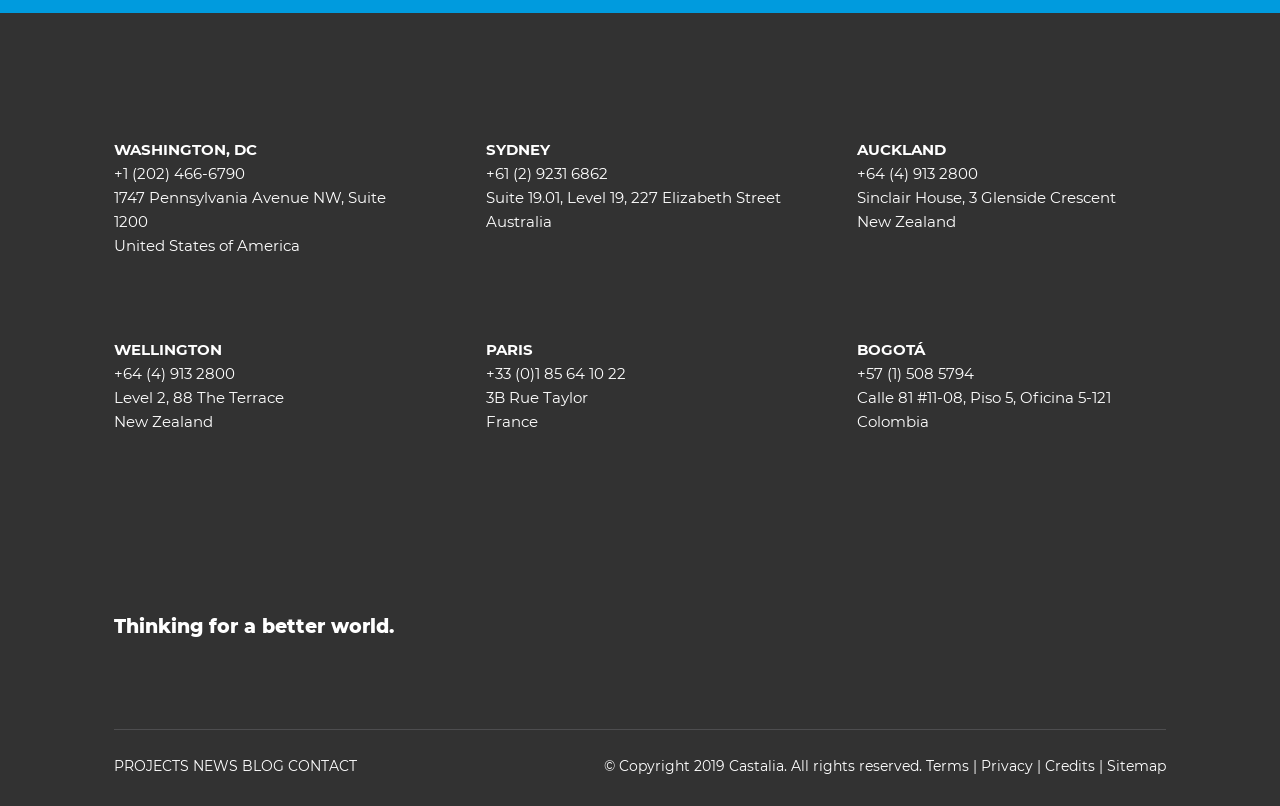Locate the UI element described as follows: "CONTACT". Return the bounding box coordinates as four float numbers between 0 and 1 in the order [left, top, right, bottom].

[0.225, 0.939, 0.279, 0.961]